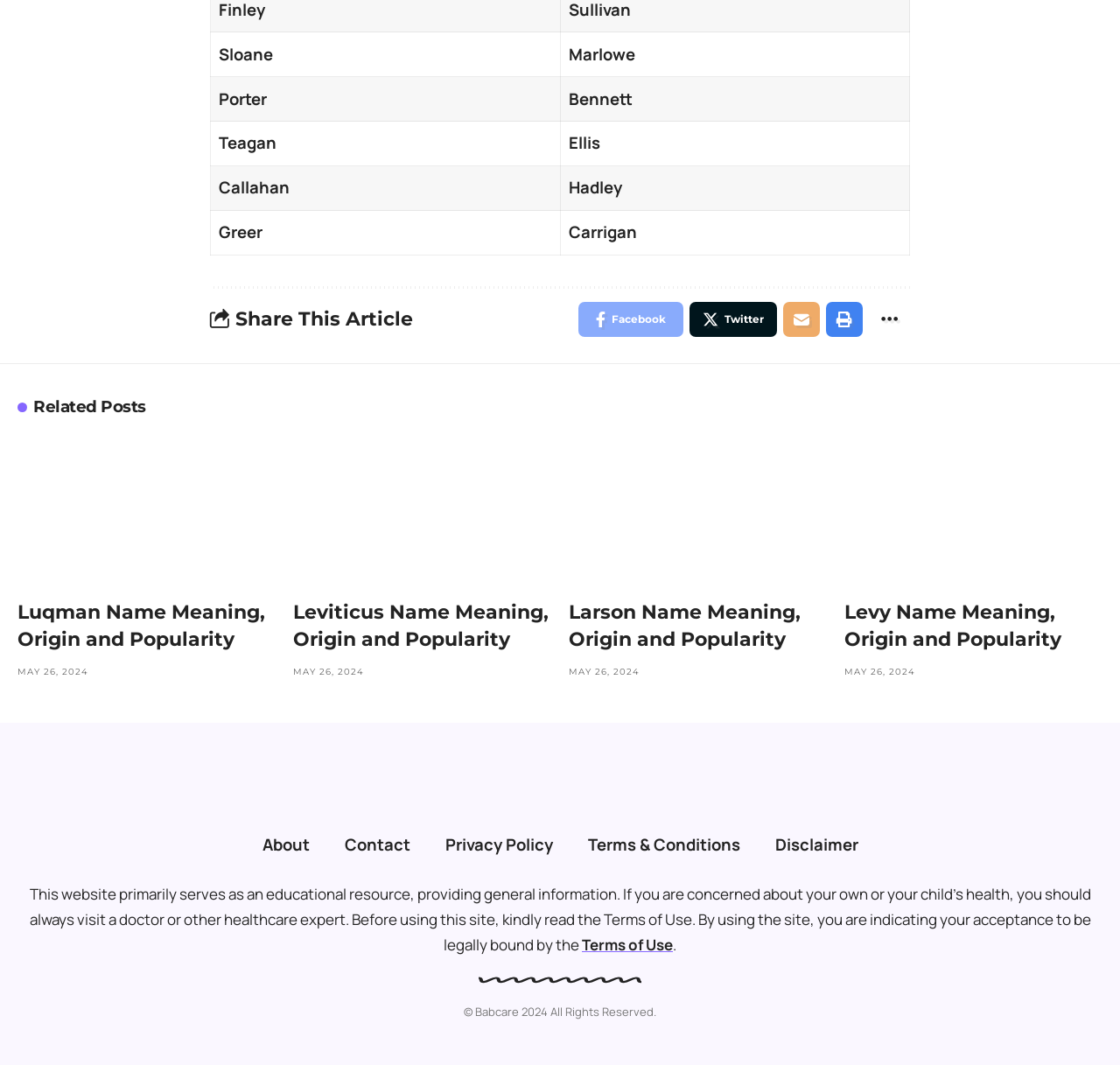Locate the bounding box coordinates of the clickable element to fulfill the following instruction: "Click on the DailyDispatchOnline link". Provide the coordinates as four float numbers between 0 and 1 in the format [left, top, right, bottom].

None